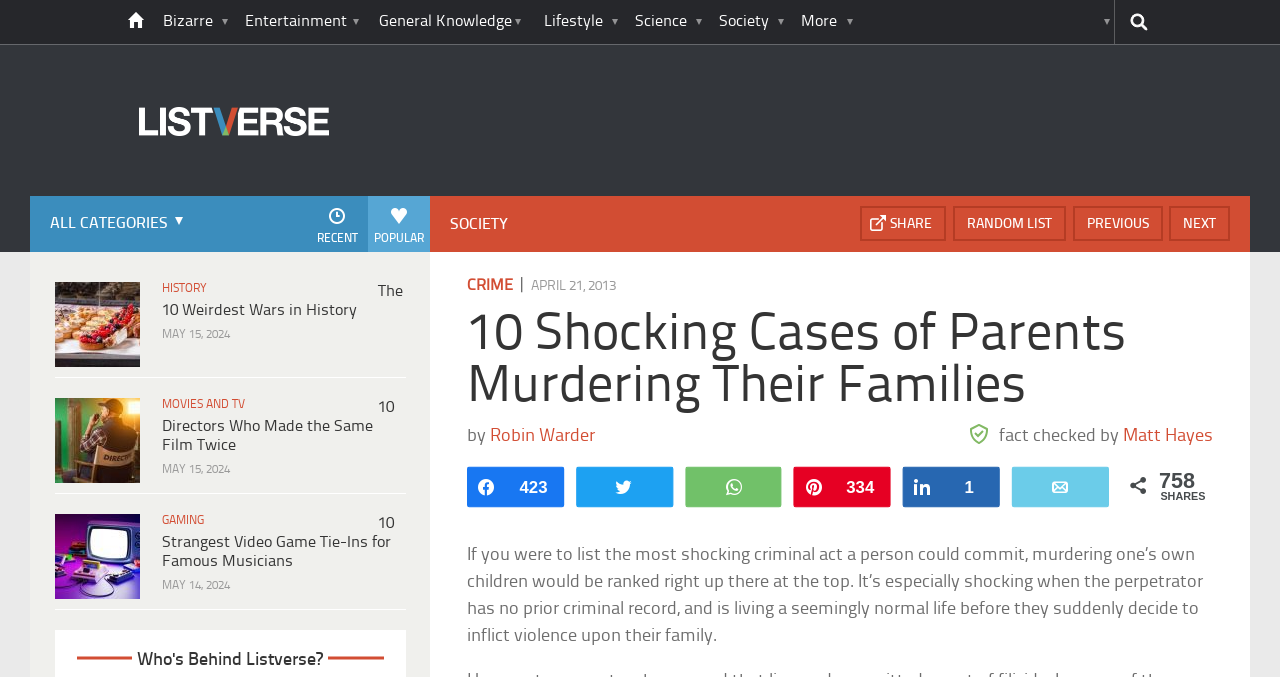Could you find the bounding box coordinates of the clickable area to complete this instruction: "share this article"?

[0.577, 0.304, 0.645, 0.356]